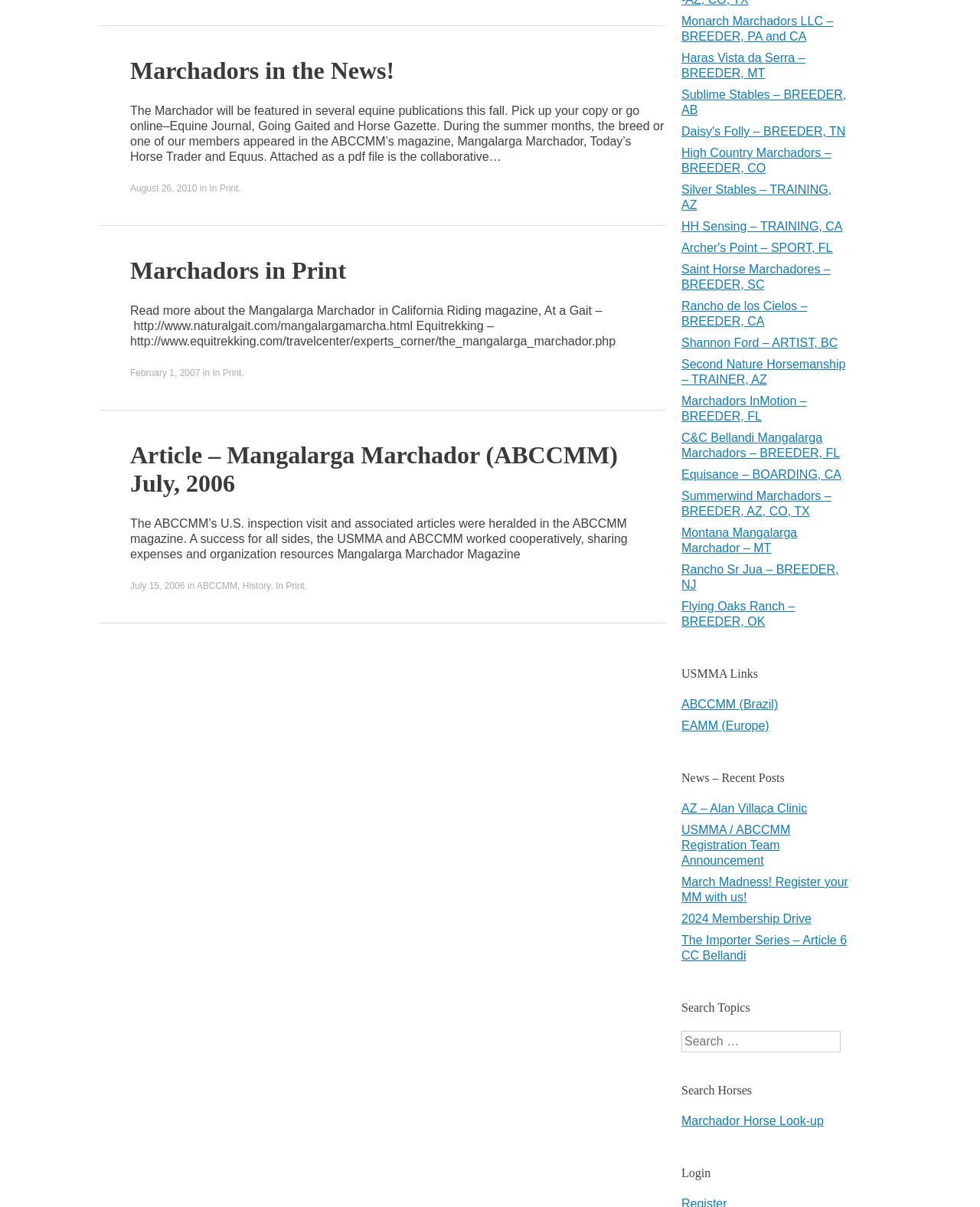Calculate the bounding box coordinates for the UI element based on the following description: "Marchador Horse Look-up". Ensure the coordinates are four float numbers between 0 and 1, i.e., [left, top, right, bottom].

[0.695, 0.923, 0.841, 0.934]